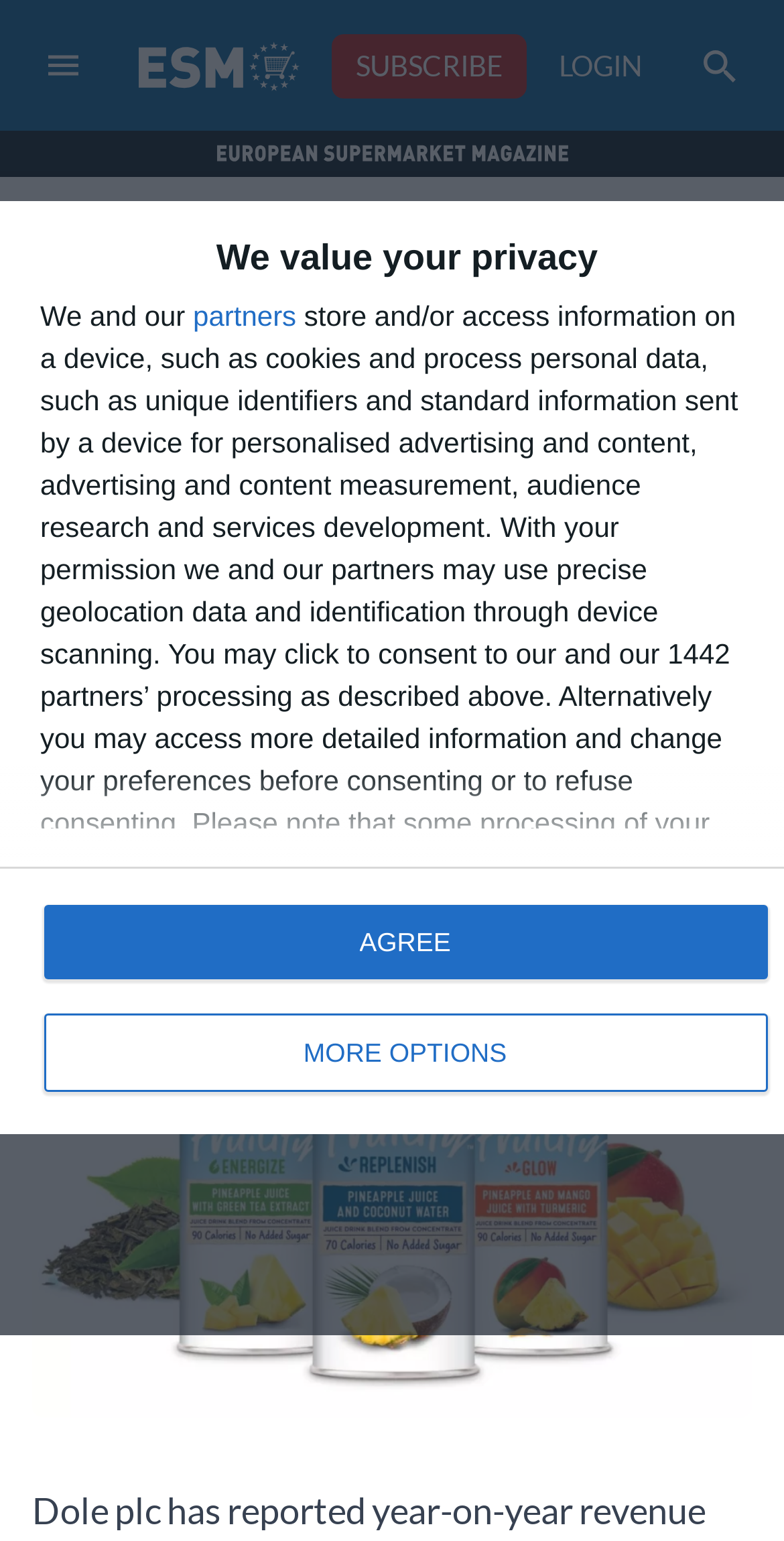Refer to the element description By Dayeeta Das and identify the corresponding bounding box in the screenshot. Format the coordinates as (top-left x, top-left y, bottom-right x, bottom-right y) with values in the range of 0 to 1.

[0.041, 0.372, 0.959, 0.398]